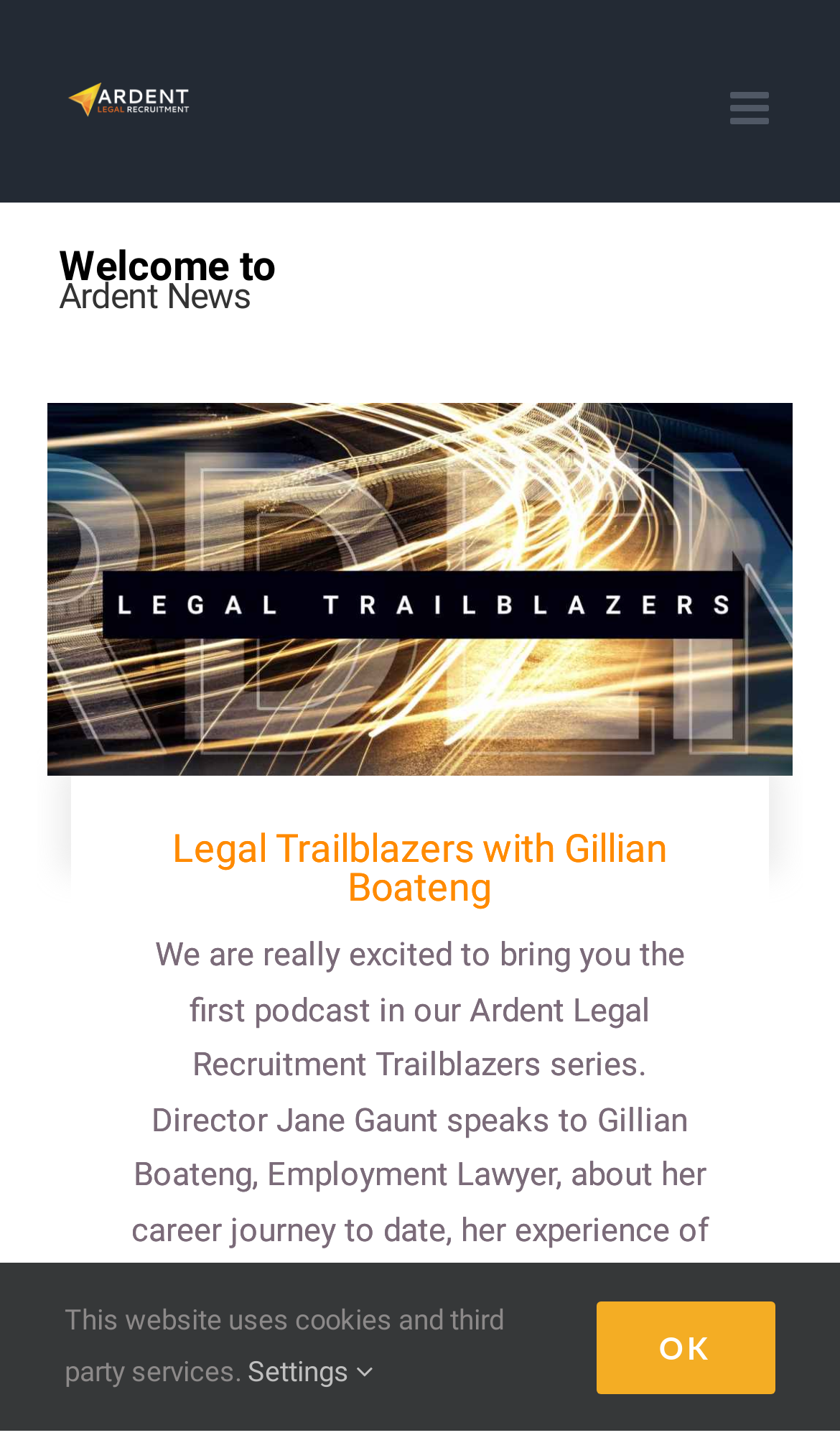Please find the bounding box coordinates (top-left x, top-left y, bottom-right x, bottom-right y) in the screenshot for the UI element described as follows: alt="facebook meta logo ETL"

None